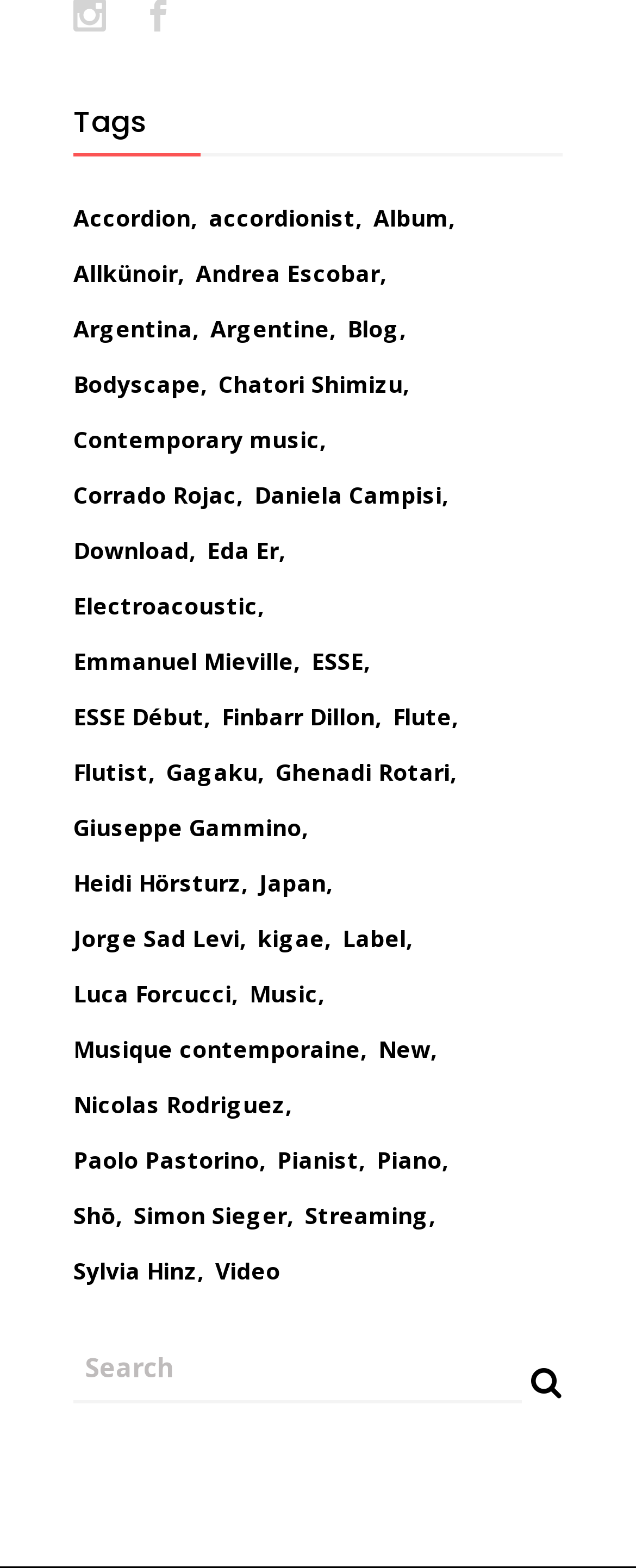Determine the bounding box coordinates of the target area to click to execute the following instruction: "Explore the Contemporary music category."

[0.115, 0.266, 0.513, 0.294]